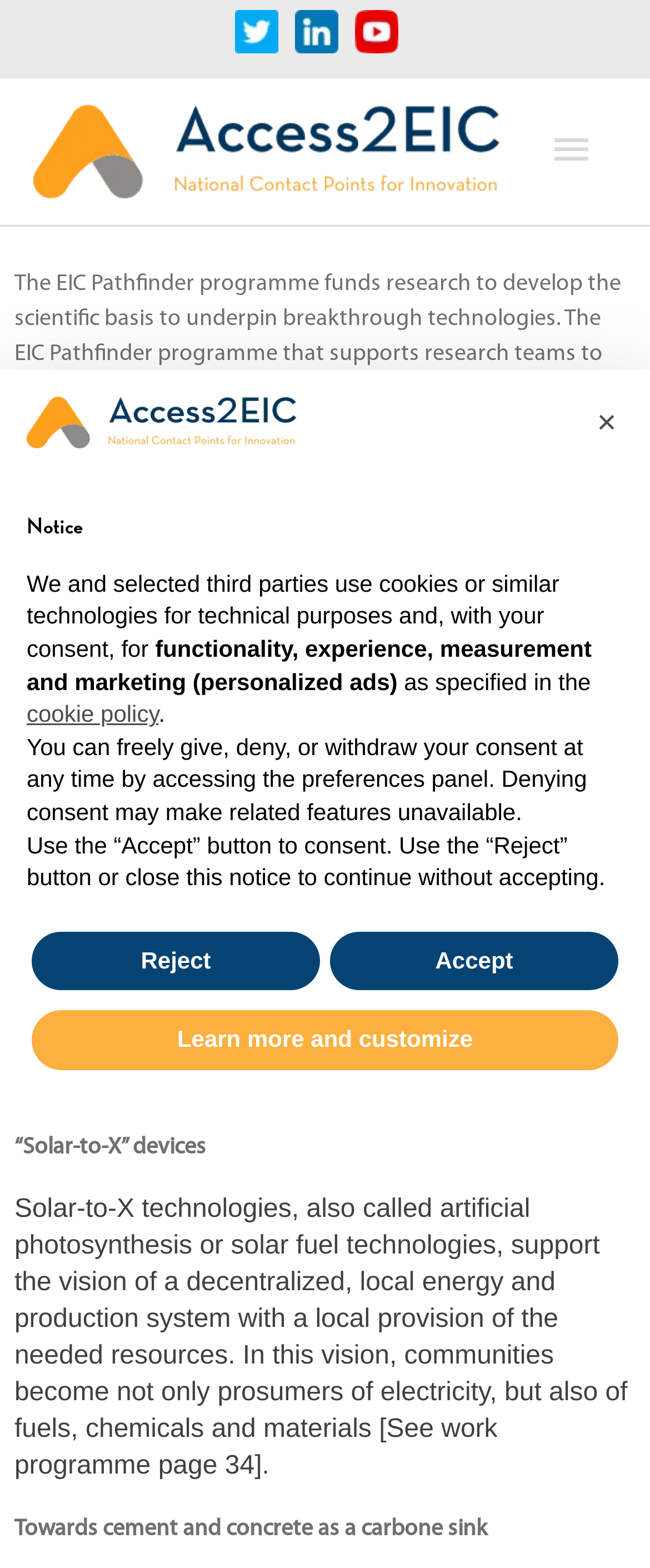Please find the bounding box coordinates of the element that you should click to achieve the following instruction: "Click the 'Learn more and customize' button". The coordinates should be presented as four float numbers between 0 and 1: [left, top, right, bottom].

[0.049, 0.645, 0.951, 0.682]